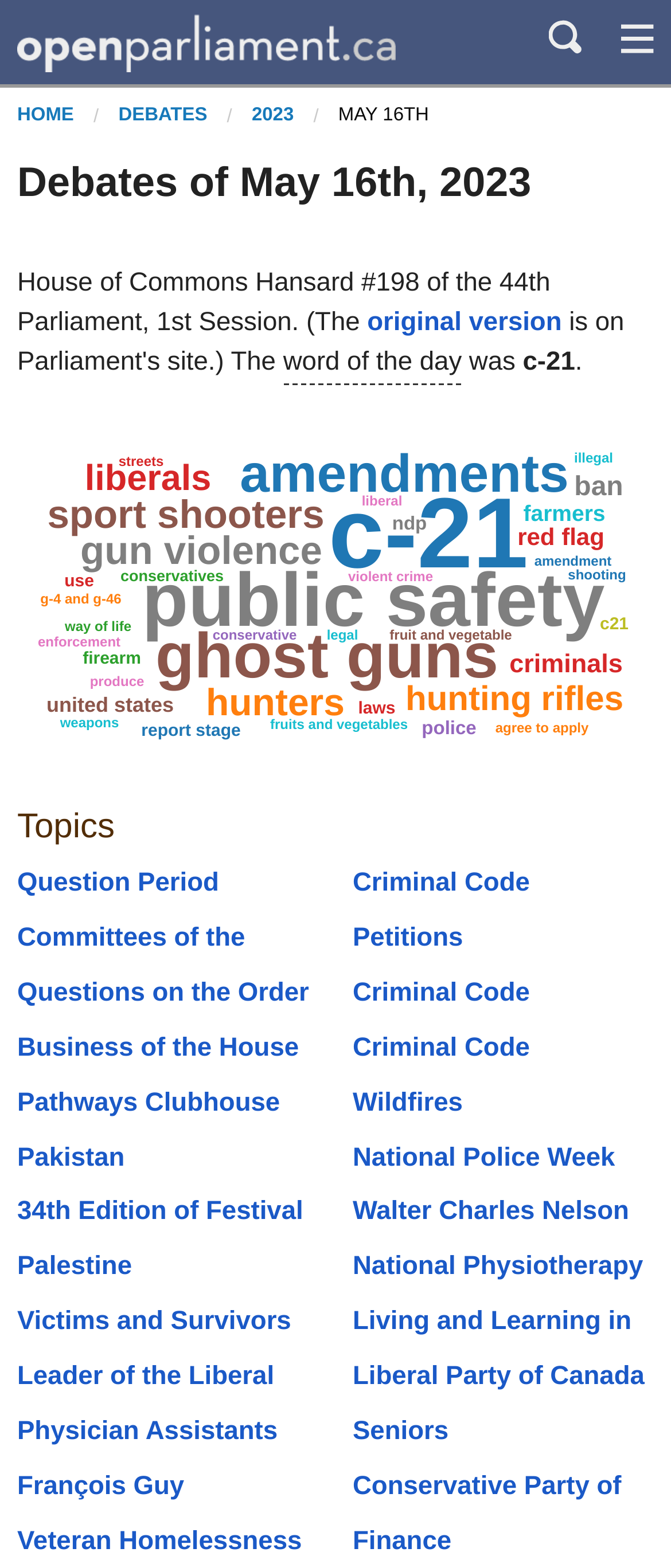What is the topic of the oral question?
Relying on the image, give a concise answer in one word or a brief phrase.

Democratic Institutions